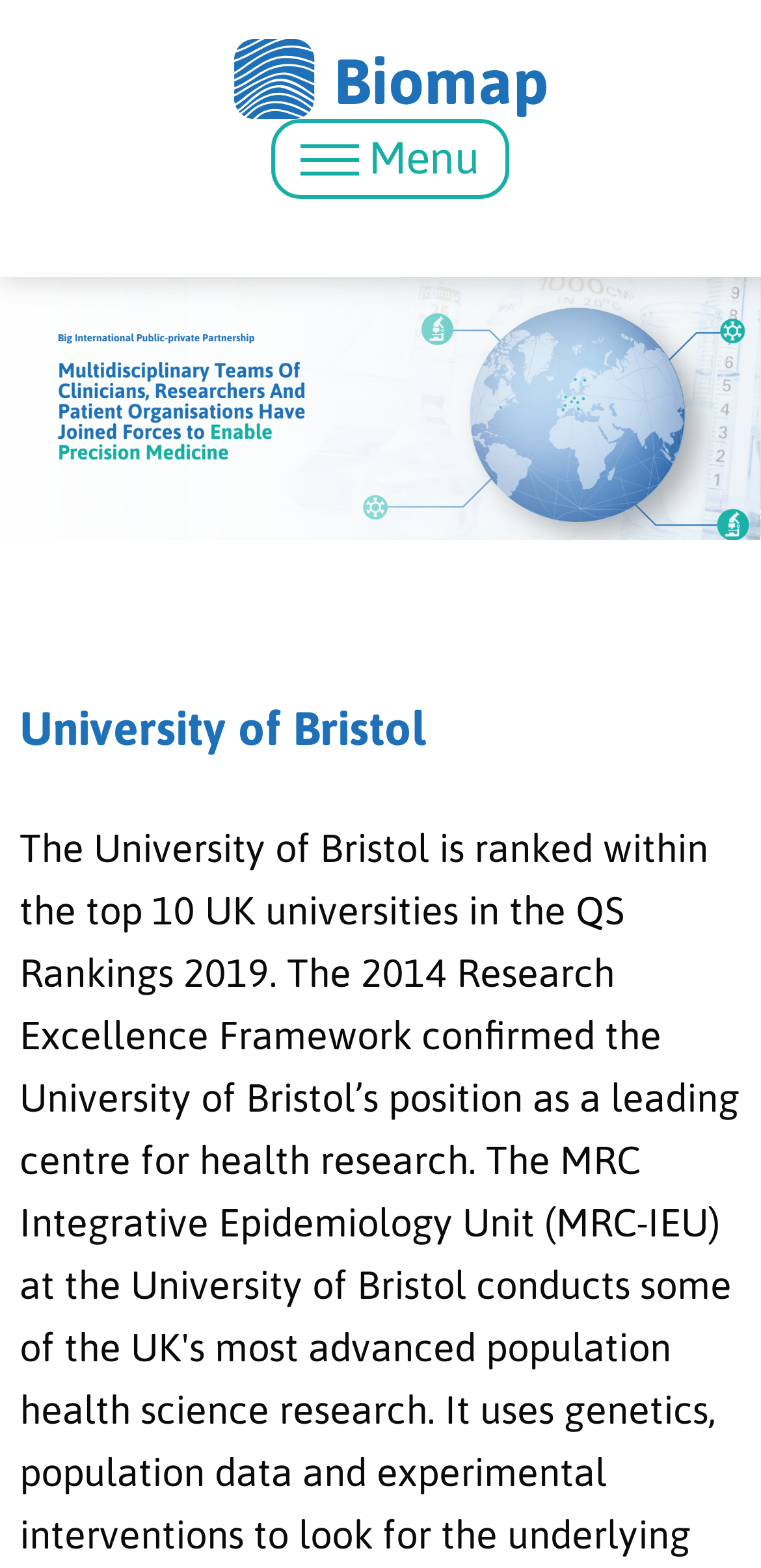Determine the main text heading of the webpage and provide its content.

University of Bristol